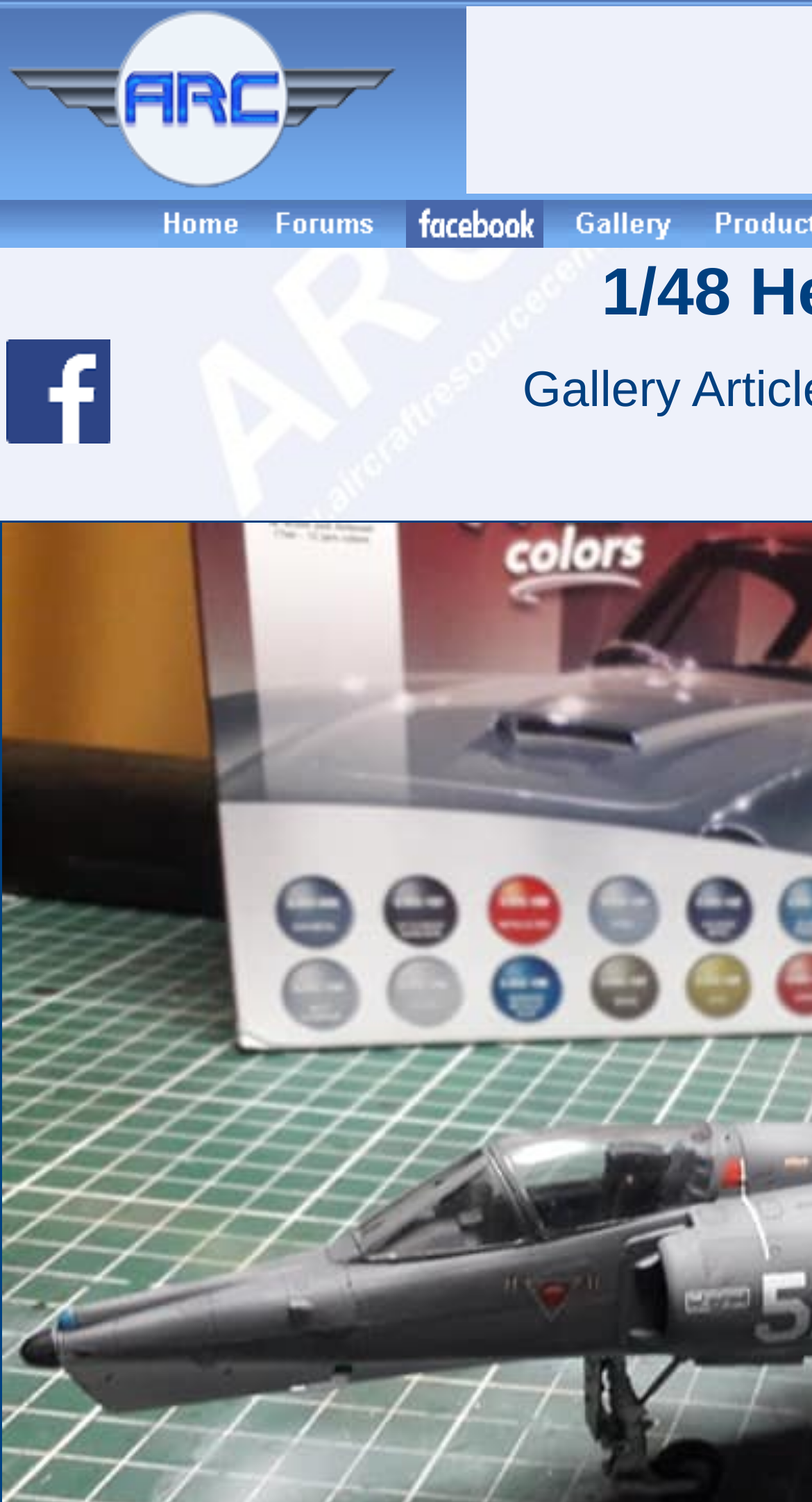Refer to the image and provide a thorough answer to this question:
How many columns are in the table layout?

By analyzing the bounding box coordinates of the LayoutTableCell elements, I determined that there are 5 columns in the table layout, each containing a product image and a link.